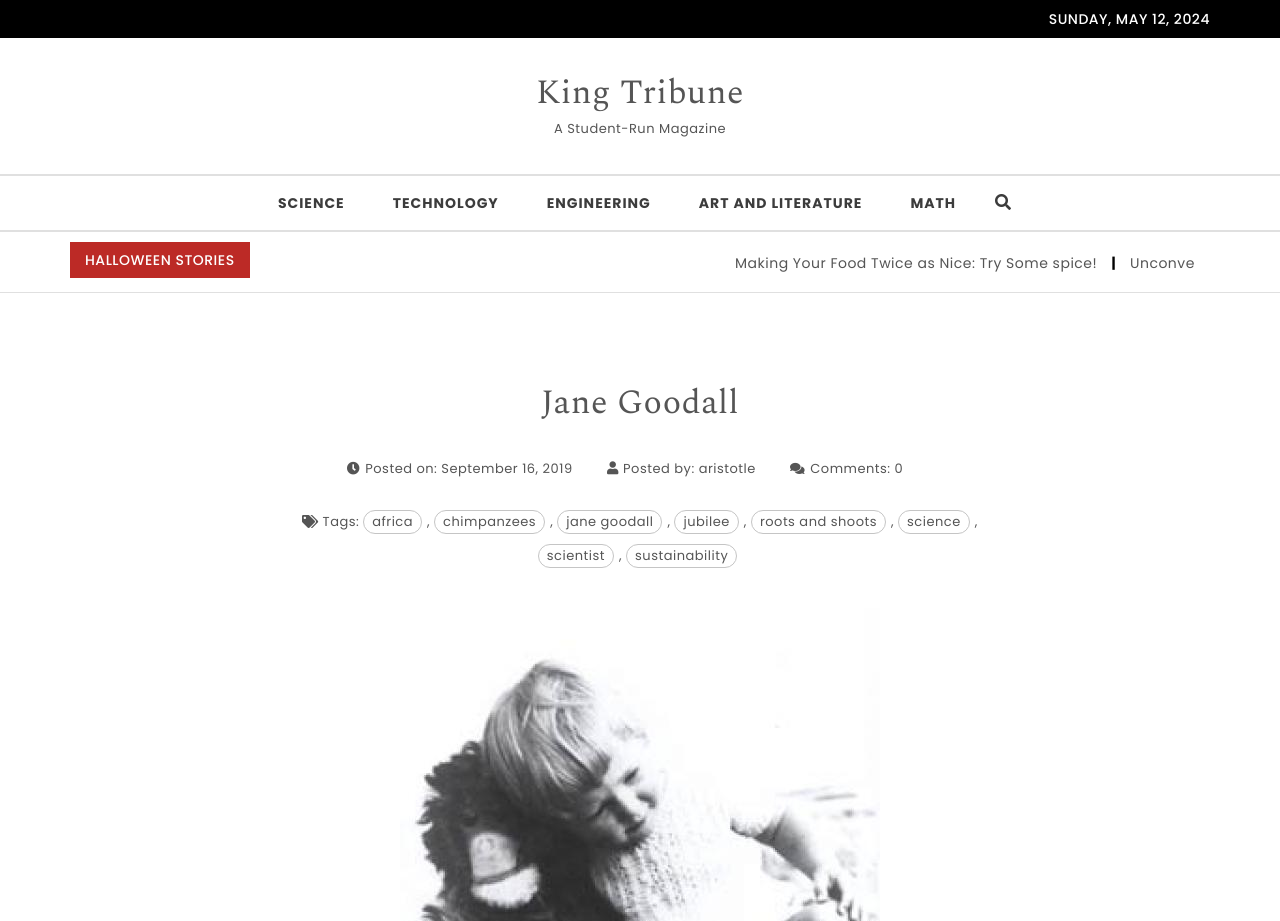Provide a brief response to the question below using one word or phrase:
What is the title of the article below the navigation menu?

HALLOWEEN STORIES